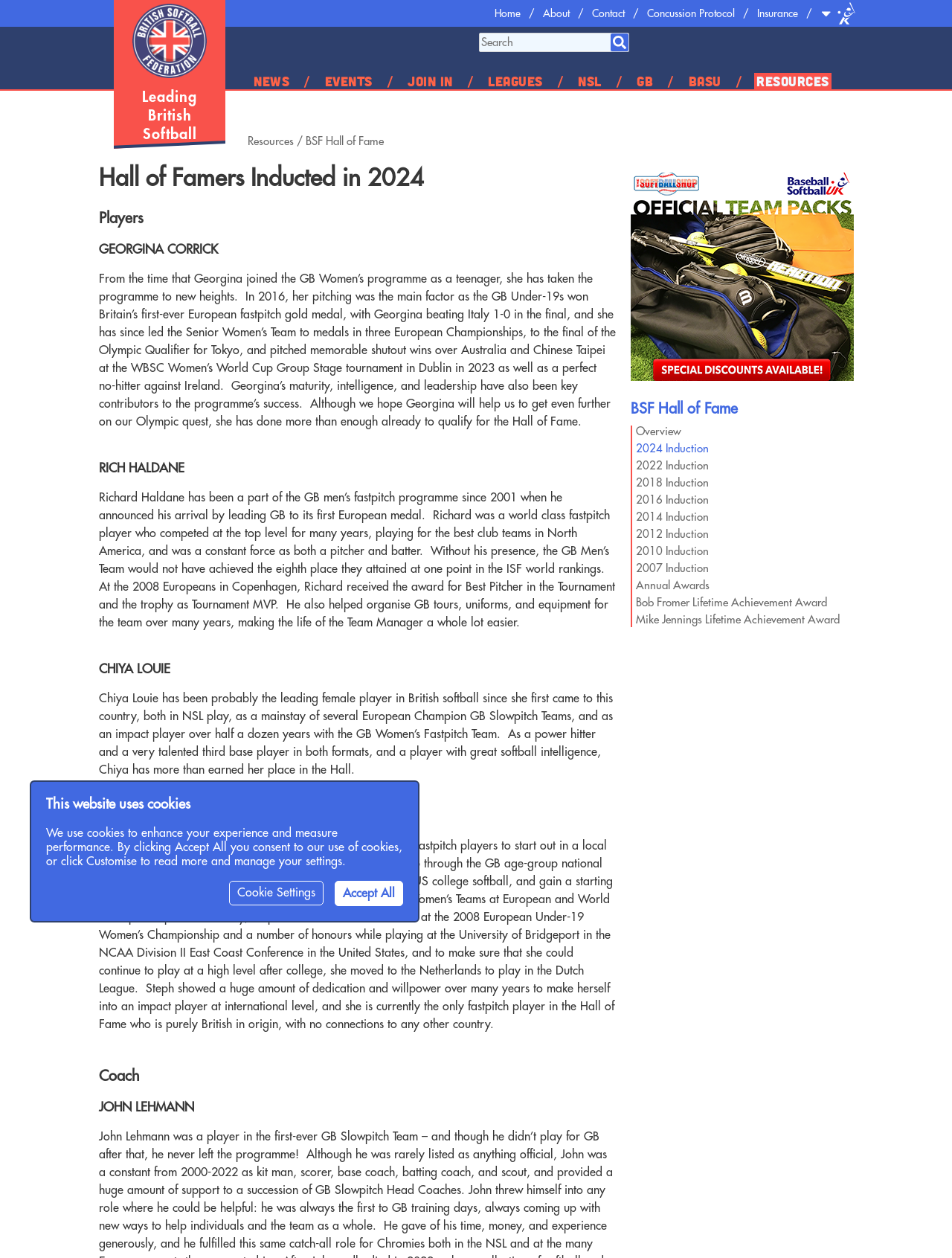Predict the bounding box coordinates of the UI element that matches this description: "Bob Fromer Lifetime Achievement Award". The coordinates should be in the format [left, top, right, bottom] with each value between 0 and 1.

[0.668, 0.475, 0.869, 0.484]